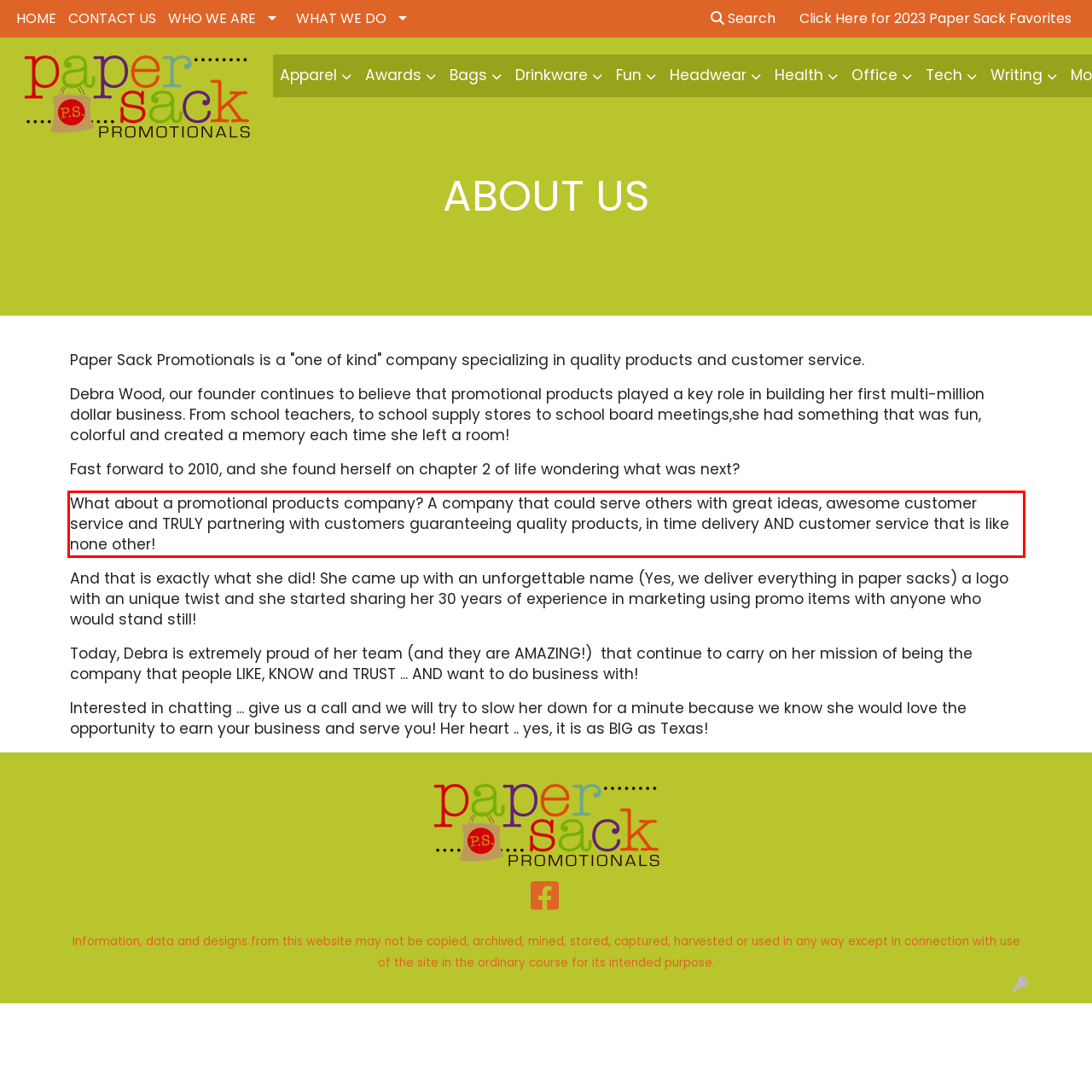Look at the webpage screenshot and recognize the text inside the red bounding box.

What about a promotional products company? A company that could serve others with great ideas, awesome customer service and TRULY partnering with customers guaranteeing quality products, in time delivery AND customer service that is like none other!